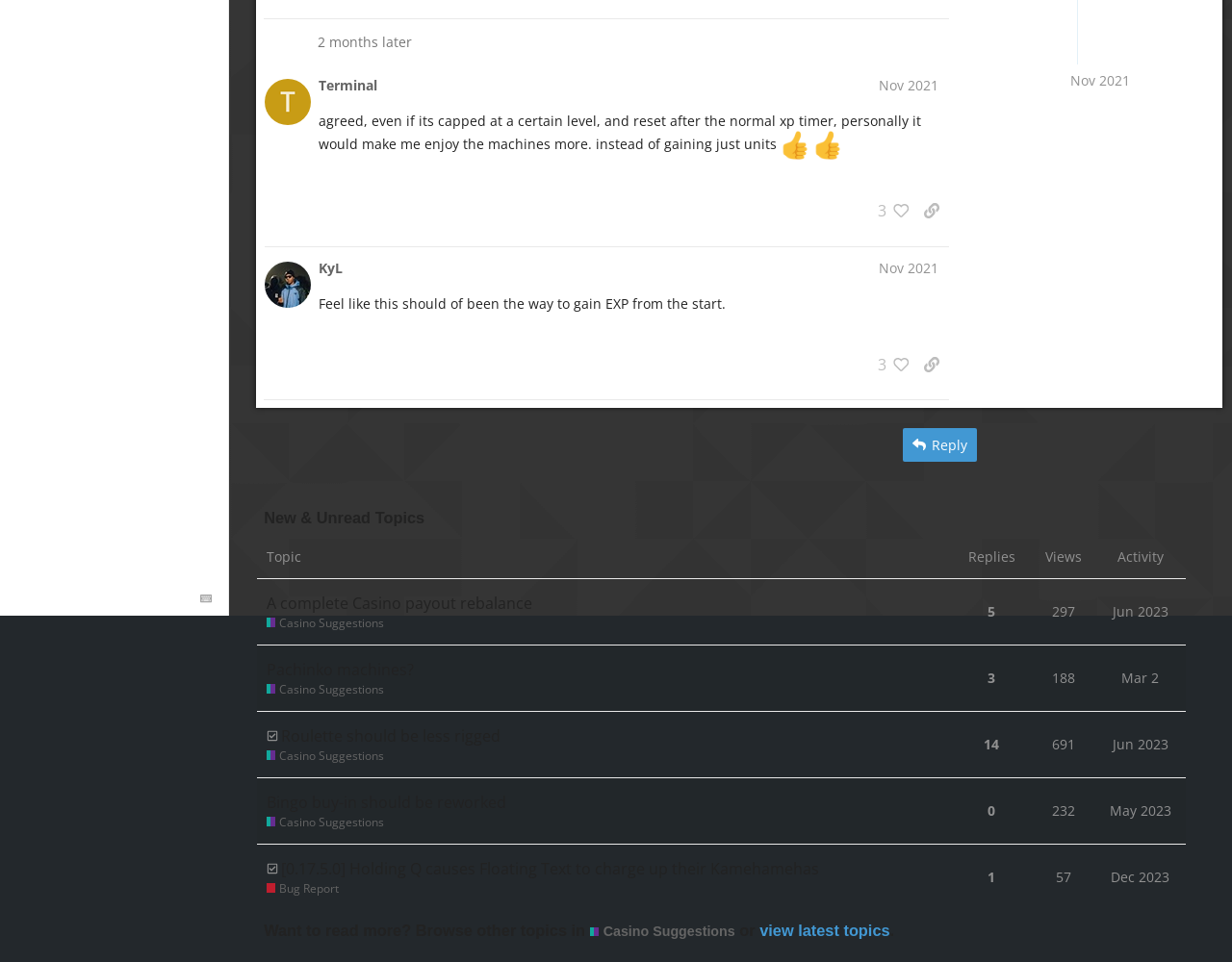Locate the bounding box coordinates for the element described below: "Roulette should be less rigged". The coordinates must be four float values between 0 and 1, formatted as [left, top, right, bottom].

[0.228, 0.739, 0.406, 0.791]